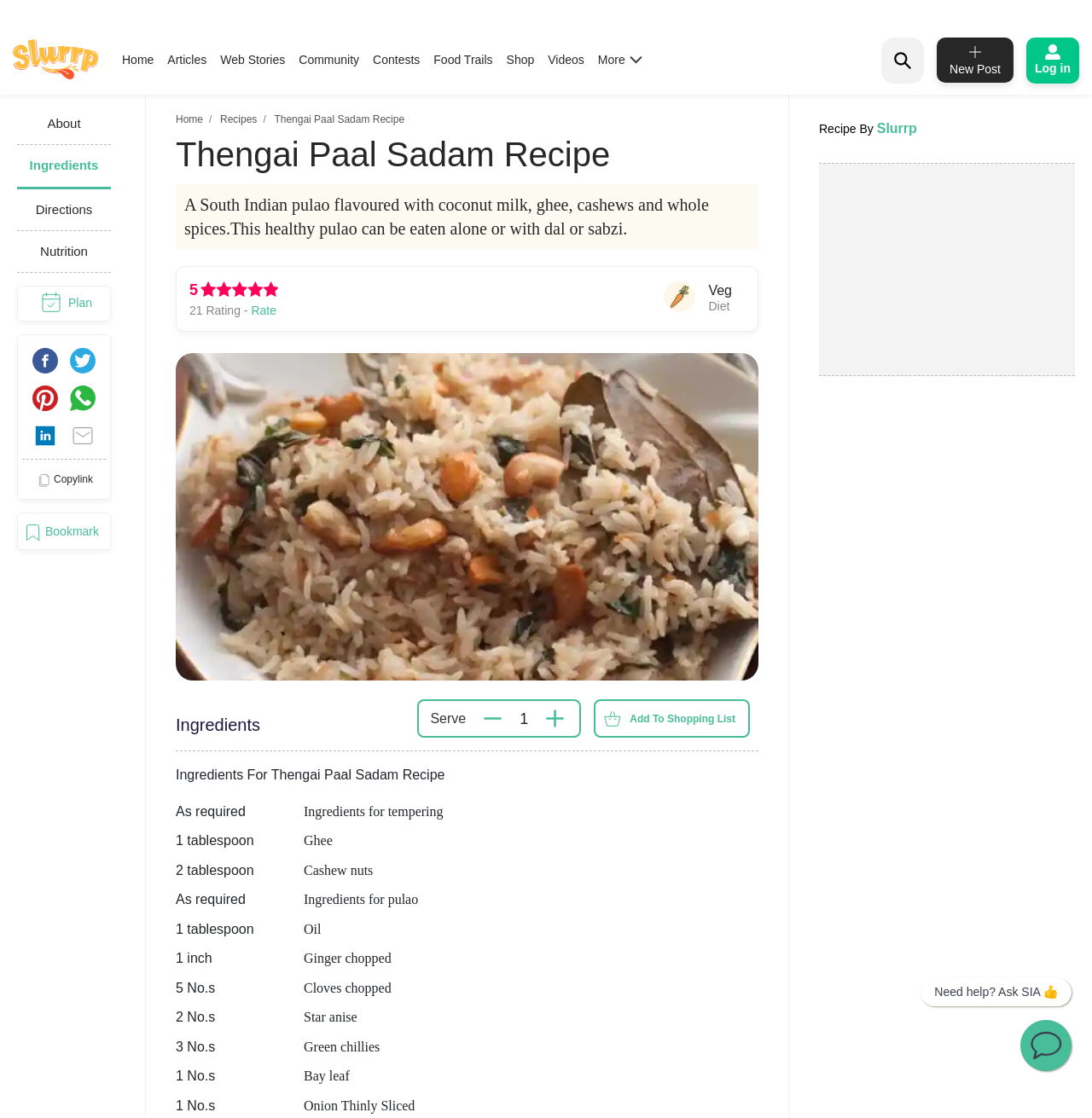How many green chillies are required for the recipe?
Please provide a full and detailed response to the question.

I found the answer by looking at the ingredients section, specifically the ingredient 'Green chillies', and found that the quantity required is '3 No.s'.